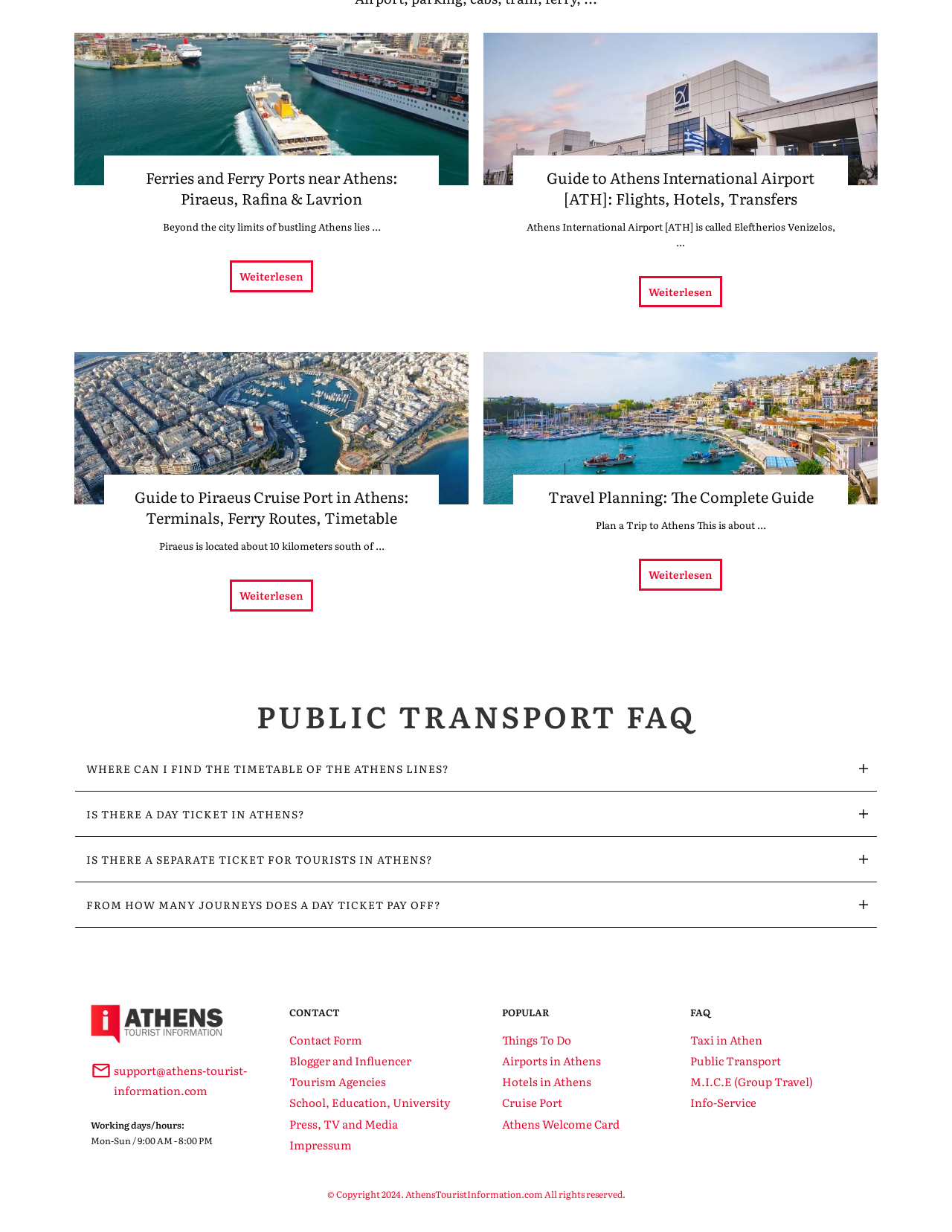Locate the bounding box coordinates of the element that needs to be clicked to carry out the instruction: "Check the FAQ about Public Transport". The coordinates should be given as four float numbers ranging from 0 to 1, i.e., [left, top, right, bottom].

[0.725, 0.837, 0.801, 0.851]